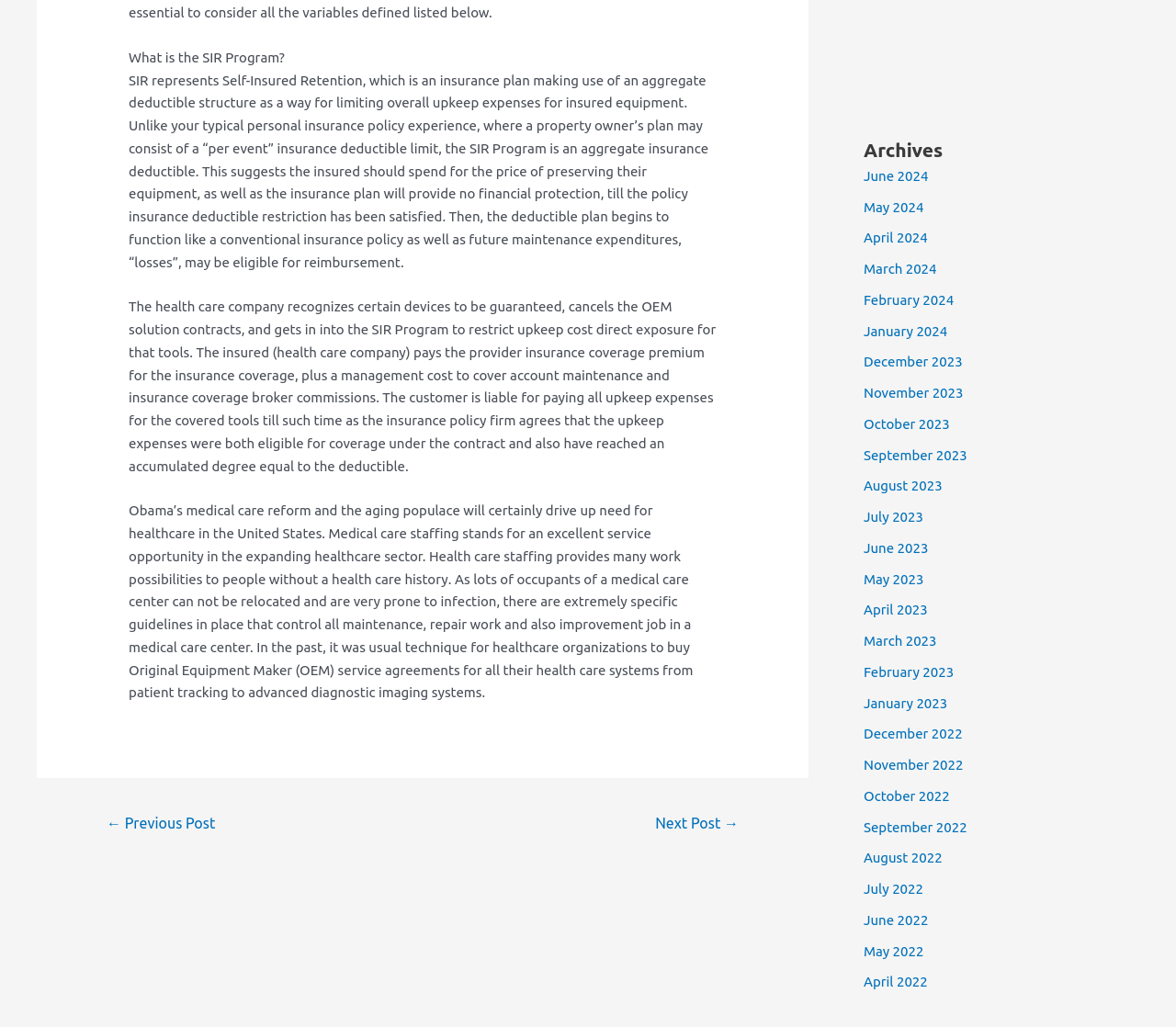Provide a one-word or one-phrase answer to the question:
What is SIR Program?

Self-Insured Retention